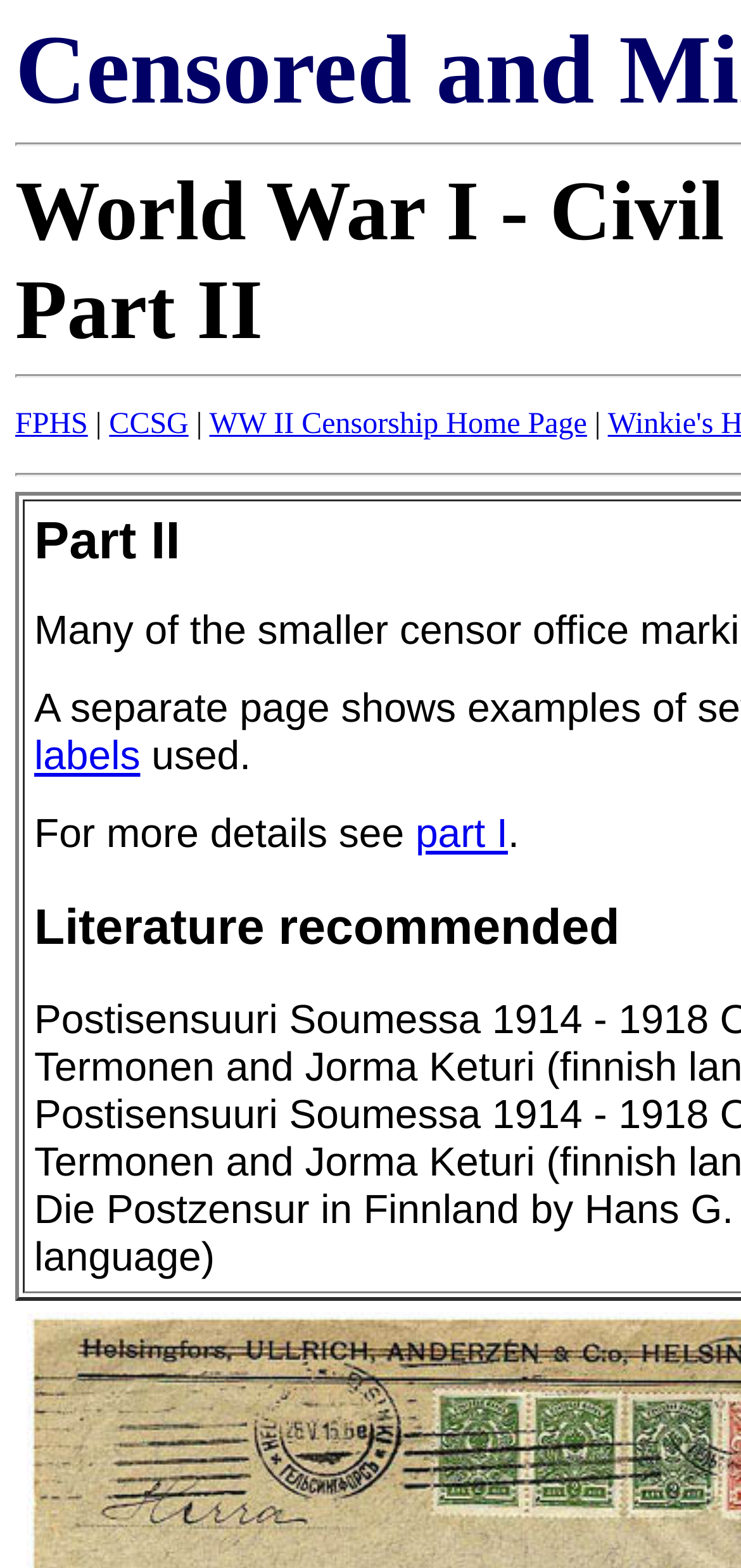Respond concisely with one word or phrase to the following query:
What is the text between 'FPHS' and 'CCSG' links?

|